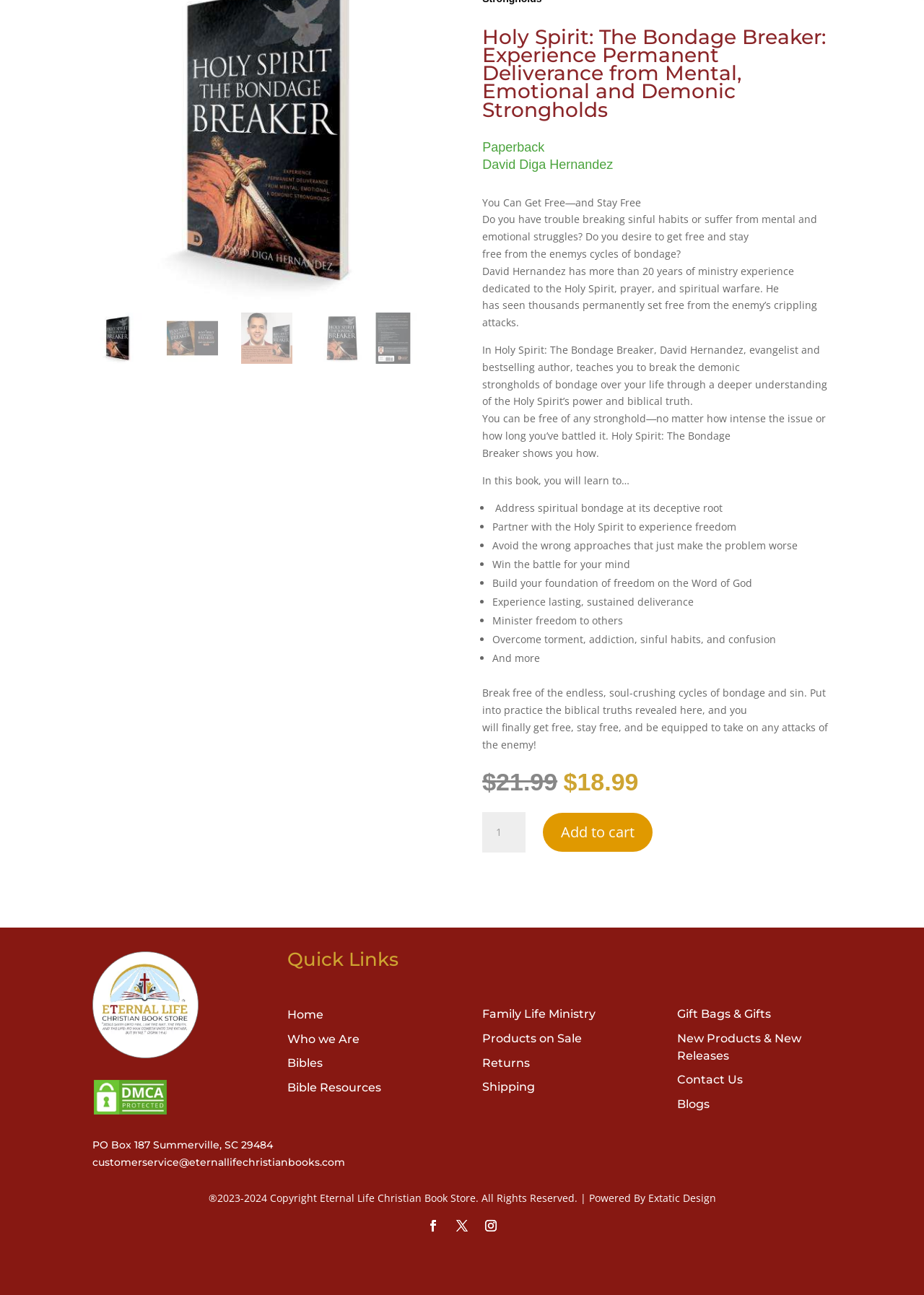Use a single word or phrase to answer the question:
What is the current price of the book?

$18.99